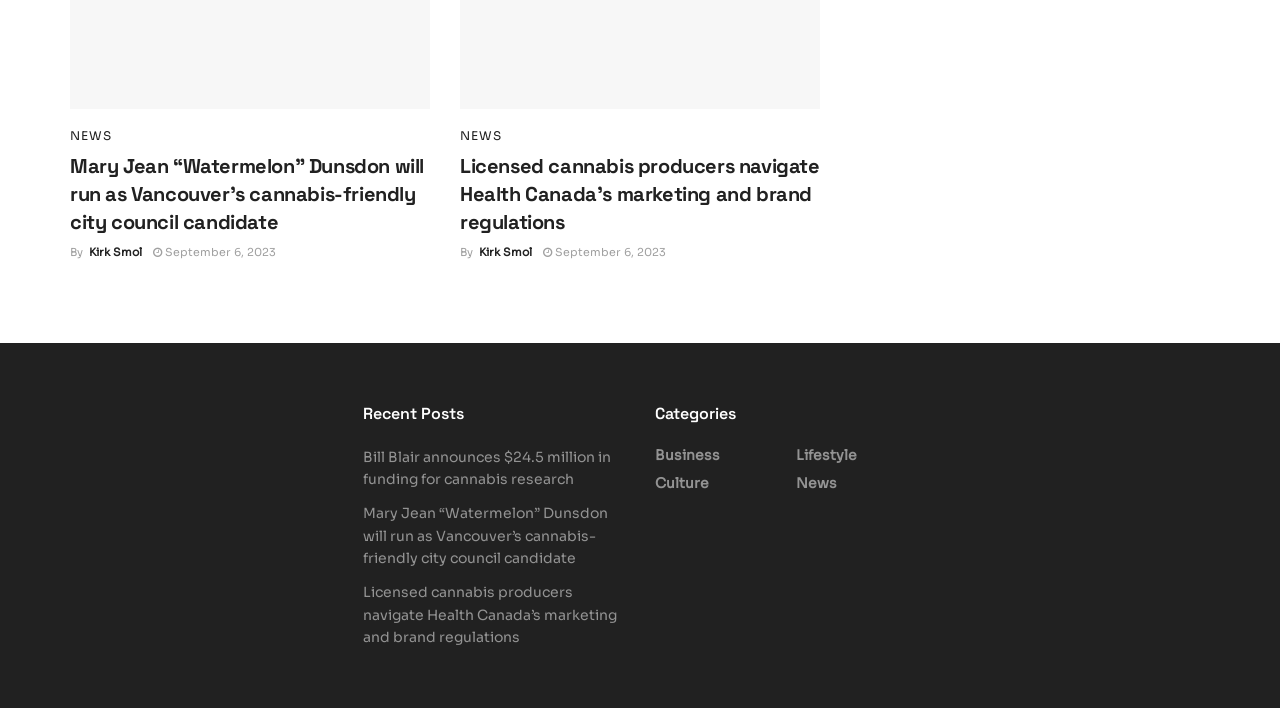Determine the bounding box coordinates in the format (top-left x, top-left y, bottom-right x, bottom-right y). Ensure all values are floating point numbers between 0 and 1. Identify the bounding box of the UI element described by: September 6, 2023

[0.12, 0.346, 0.216, 0.365]